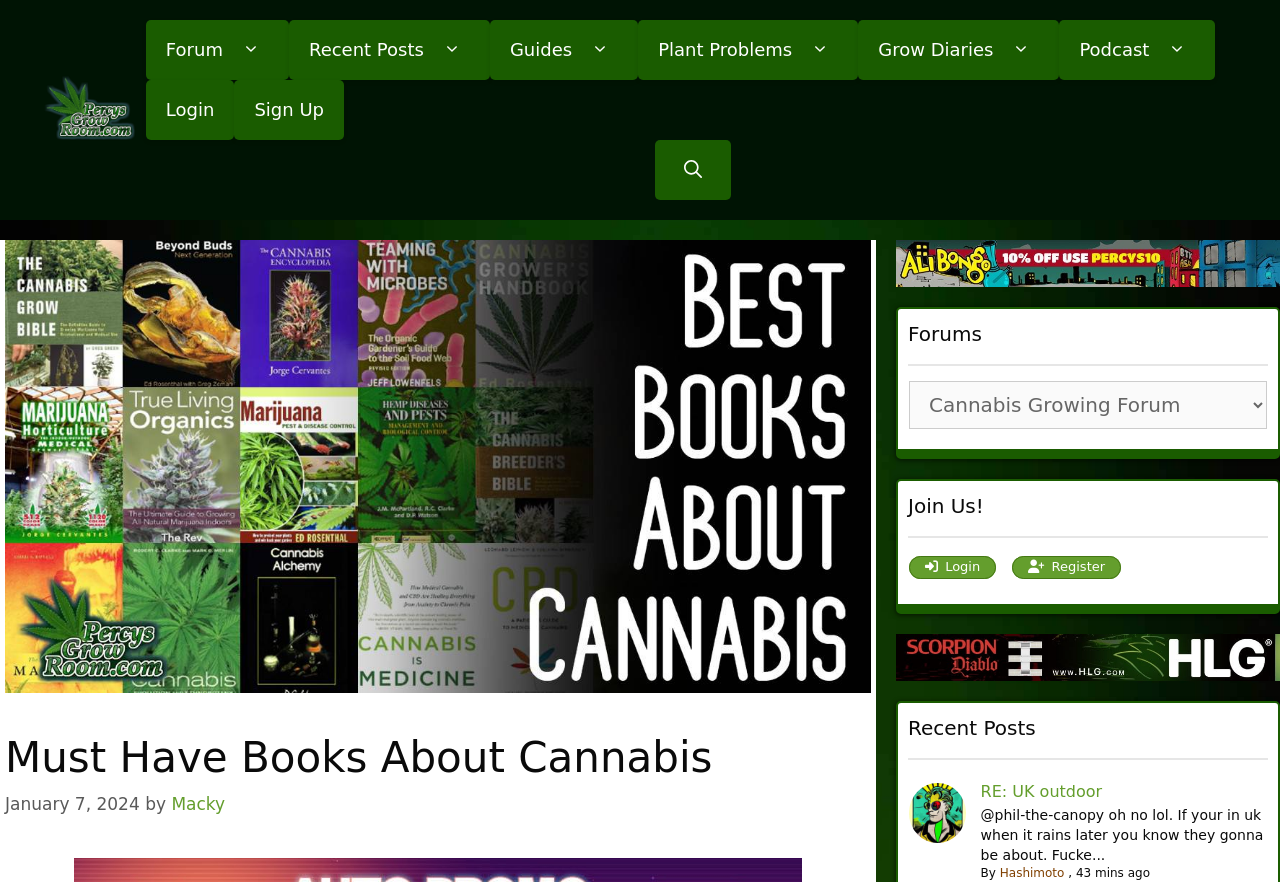Generate the text of the webpage's primary heading.

Must Have Books About Cannabis